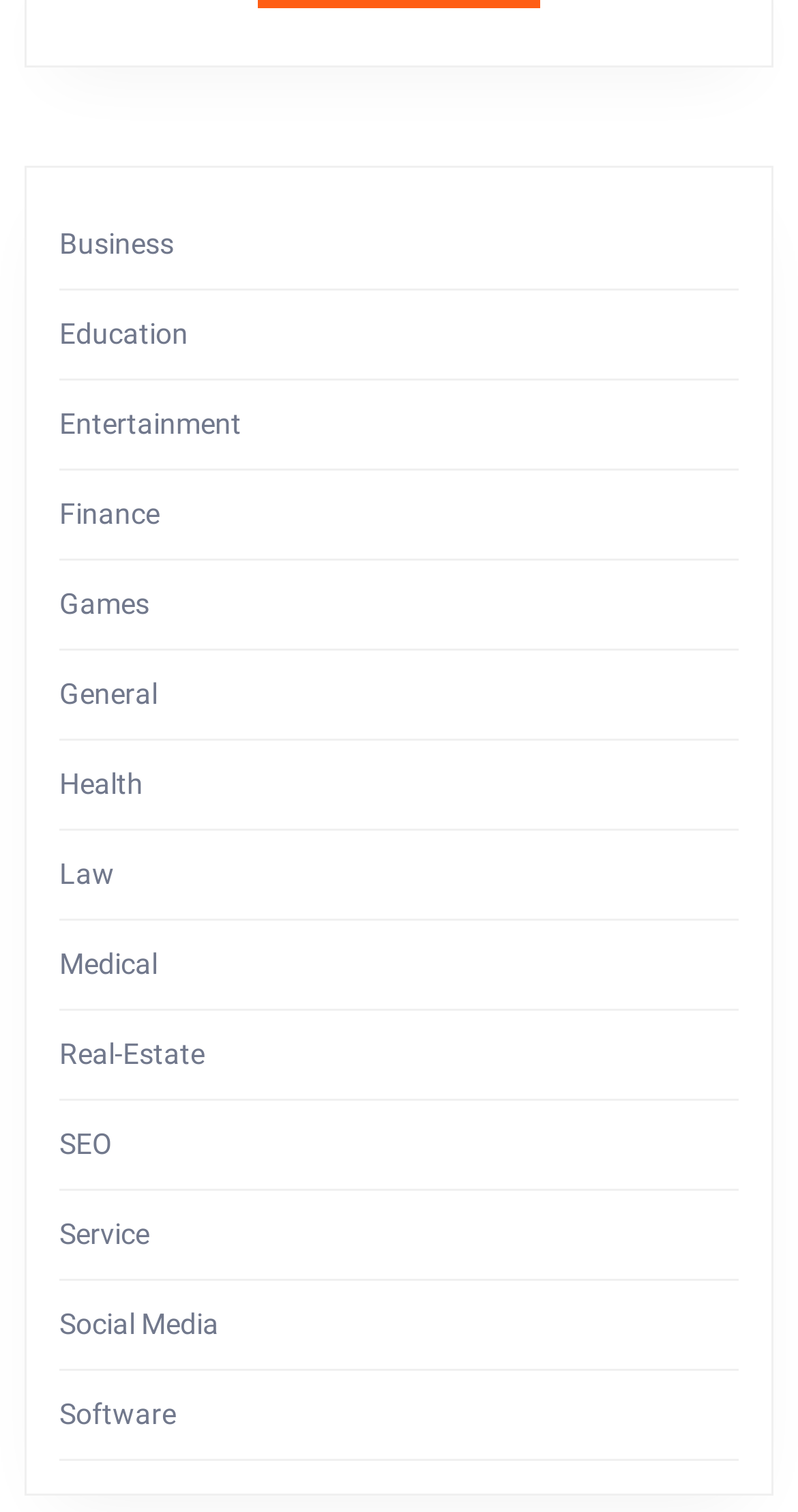What is the last category on this webpage?
Please ensure your answer is as detailed and informative as possible.

By comparing the y1 coordinates of the link elements, I found that the link element with the text 'Software' has the largest y1 value, which means it is located at the bottommost position on the webpage, making it the last category.